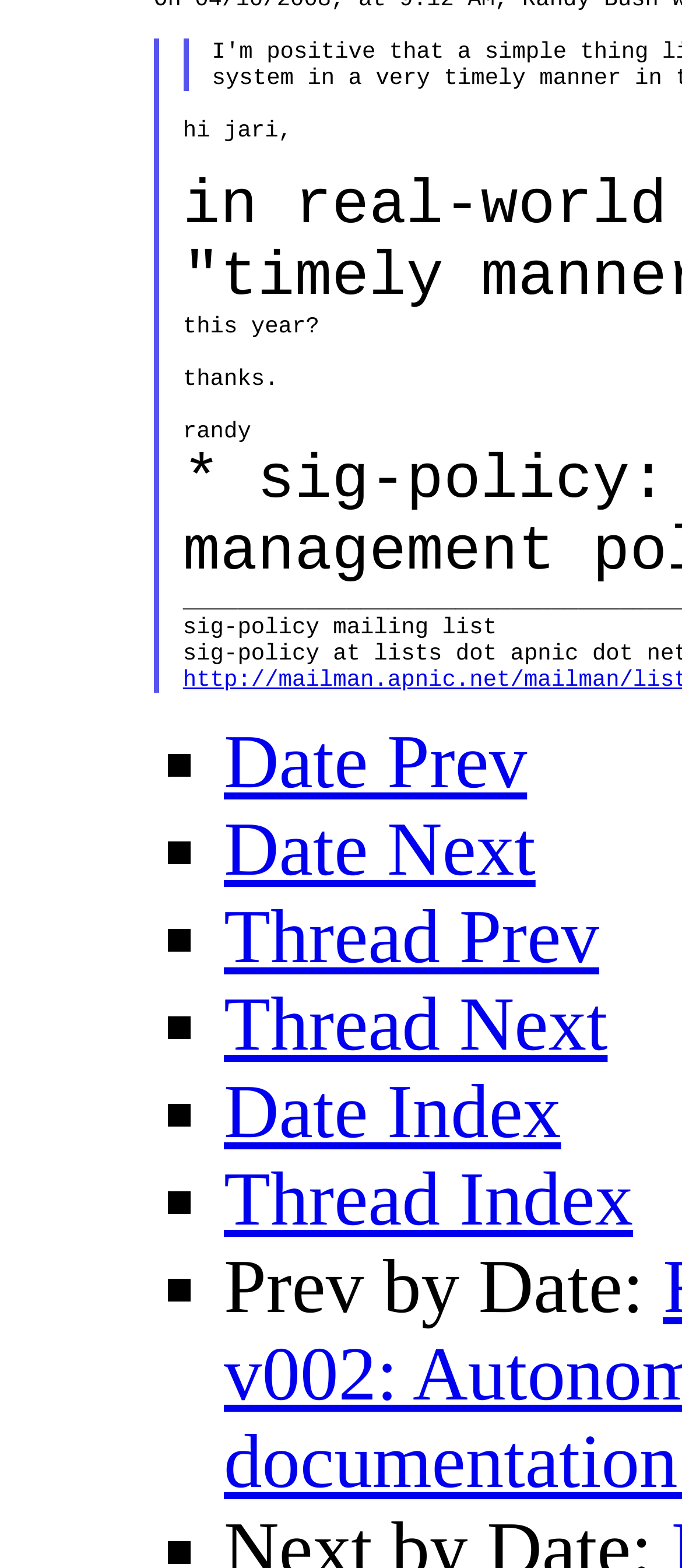How many list markers are present on the page?
Based on the image, answer the question with a single word or brief phrase.

7